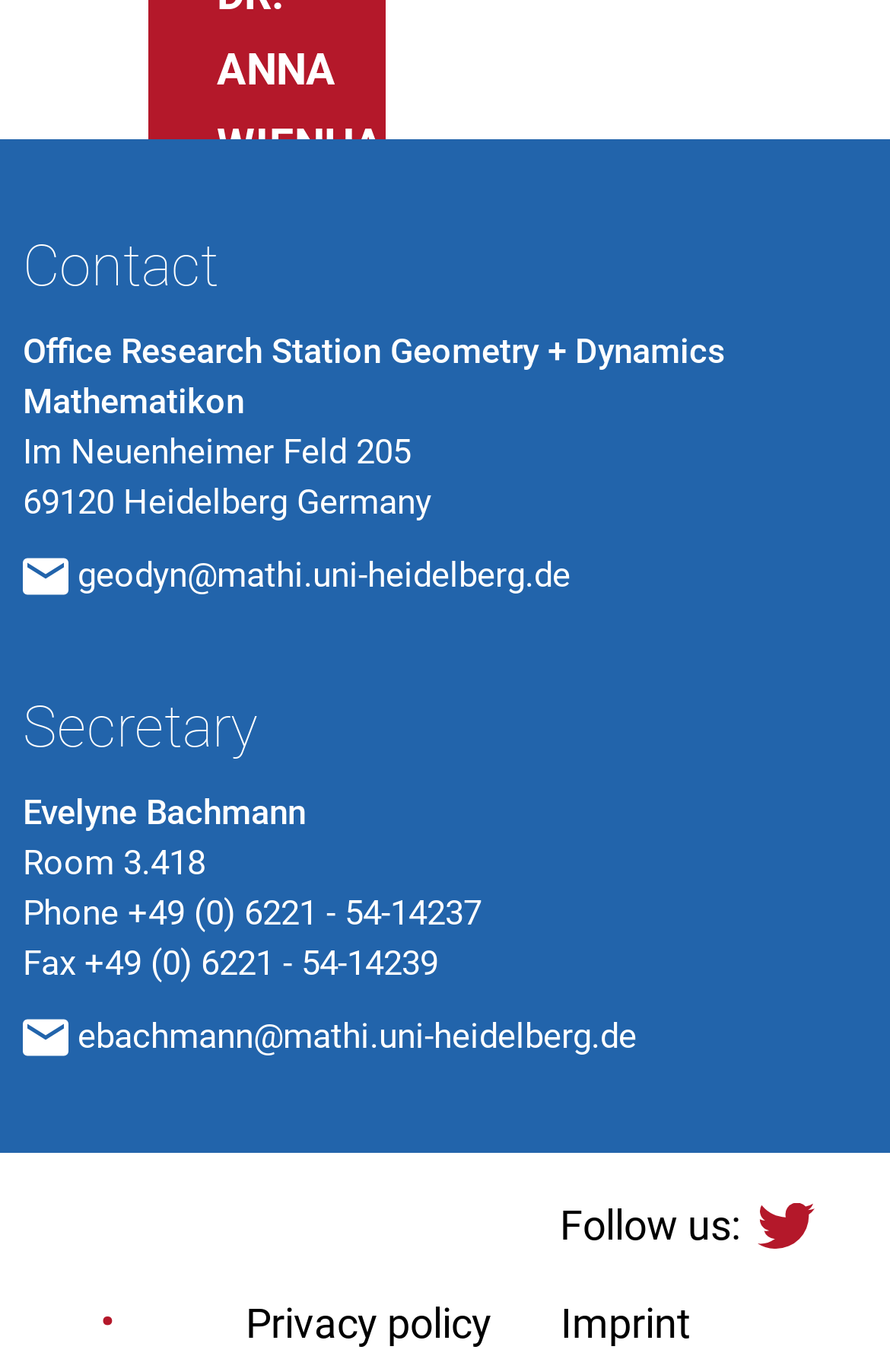Find the bounding box of the element with the following description: "Imprint". The coordinates must be four float numbers between 0 and 1, formatted as [left, top, right, bottom].

[0.629, 0.93, 0.776, 1.0]